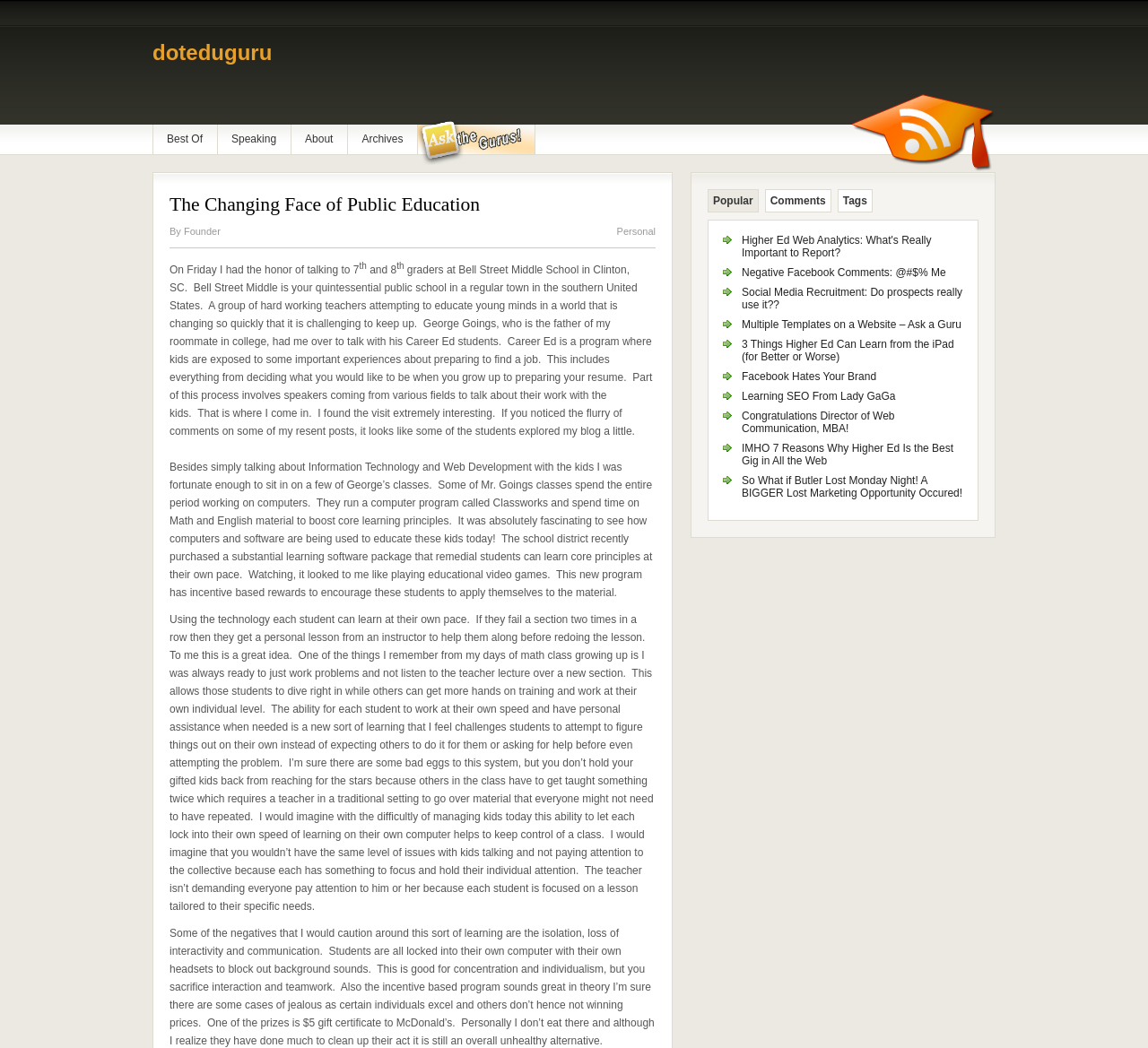Determine the bounding box coordinates of the clickable region to carry out the instruction: "Explore the 'Popular' posts".

[0.616, 0.18, 0.661, 0.203]